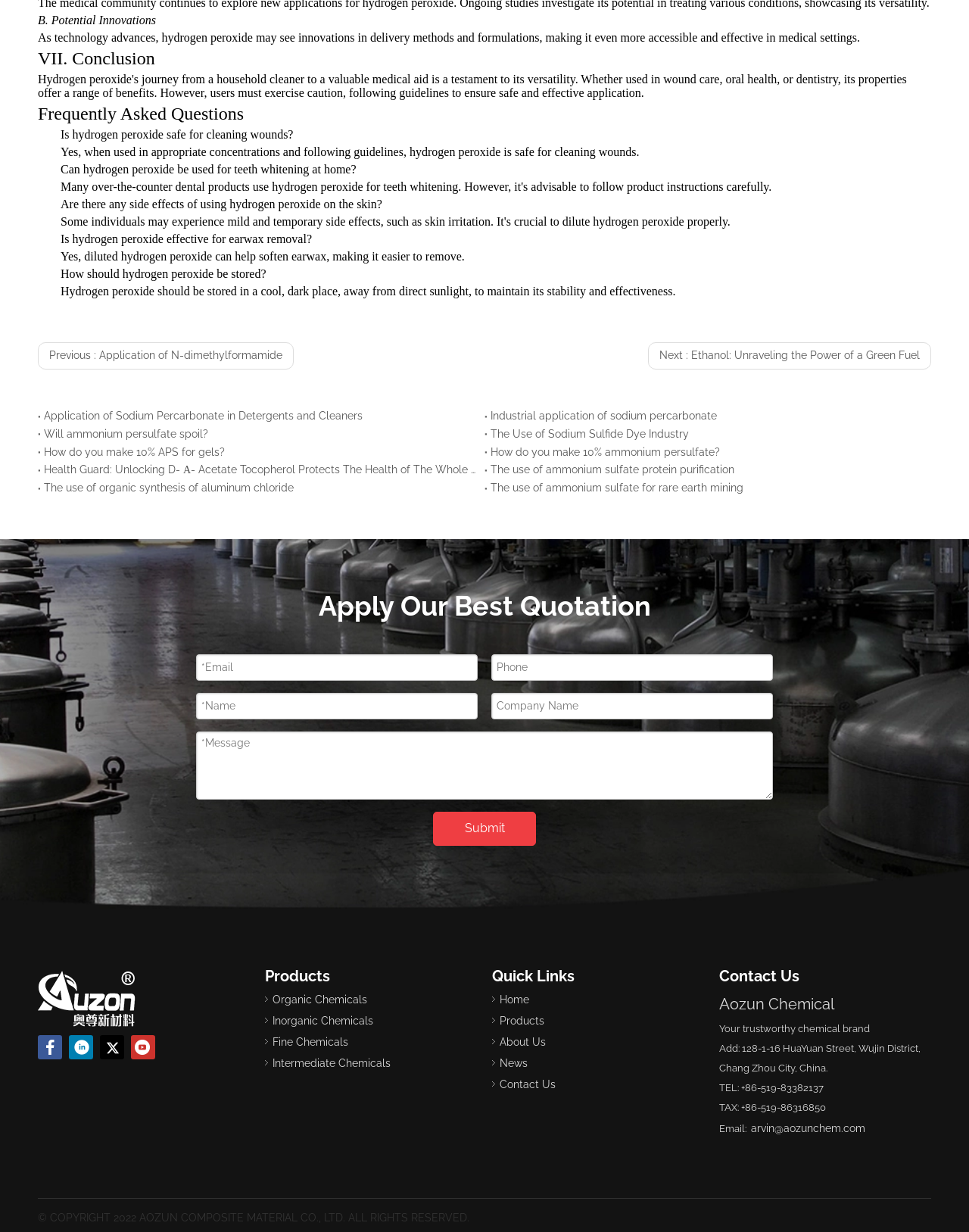Please specify the bounding box coordinates of the clickable region to carry out the following instruction: "Click the 'Next' link". The coordinates should be four float numbers between 0 and 1, in the format [left, top, right, bottom].

[0.669, 0.278, 0.961, 0.3]